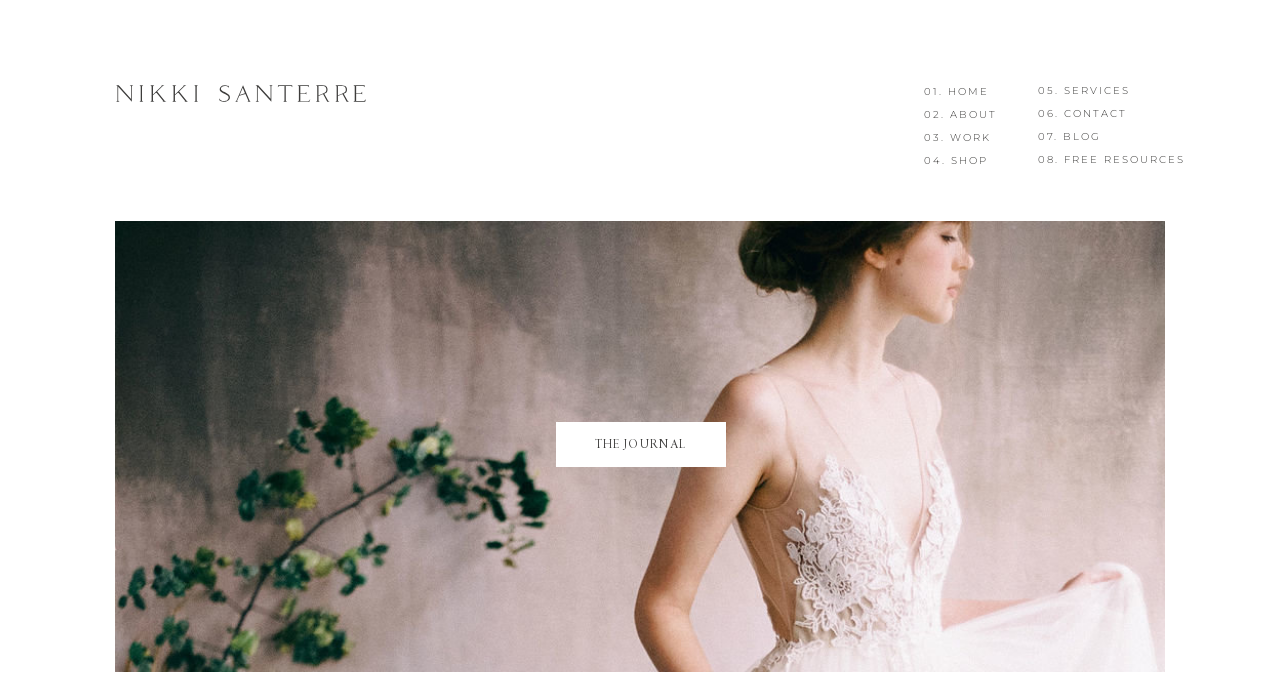Please specify the bounding box coordinates of the area that should be clicked to accomplish the following instruction: "view services". The coordinates should consist of four float numbers between 0 and 1, i.e., [left, top, right, bottom].

[0.811, 0.118, 0.891, 0.151]